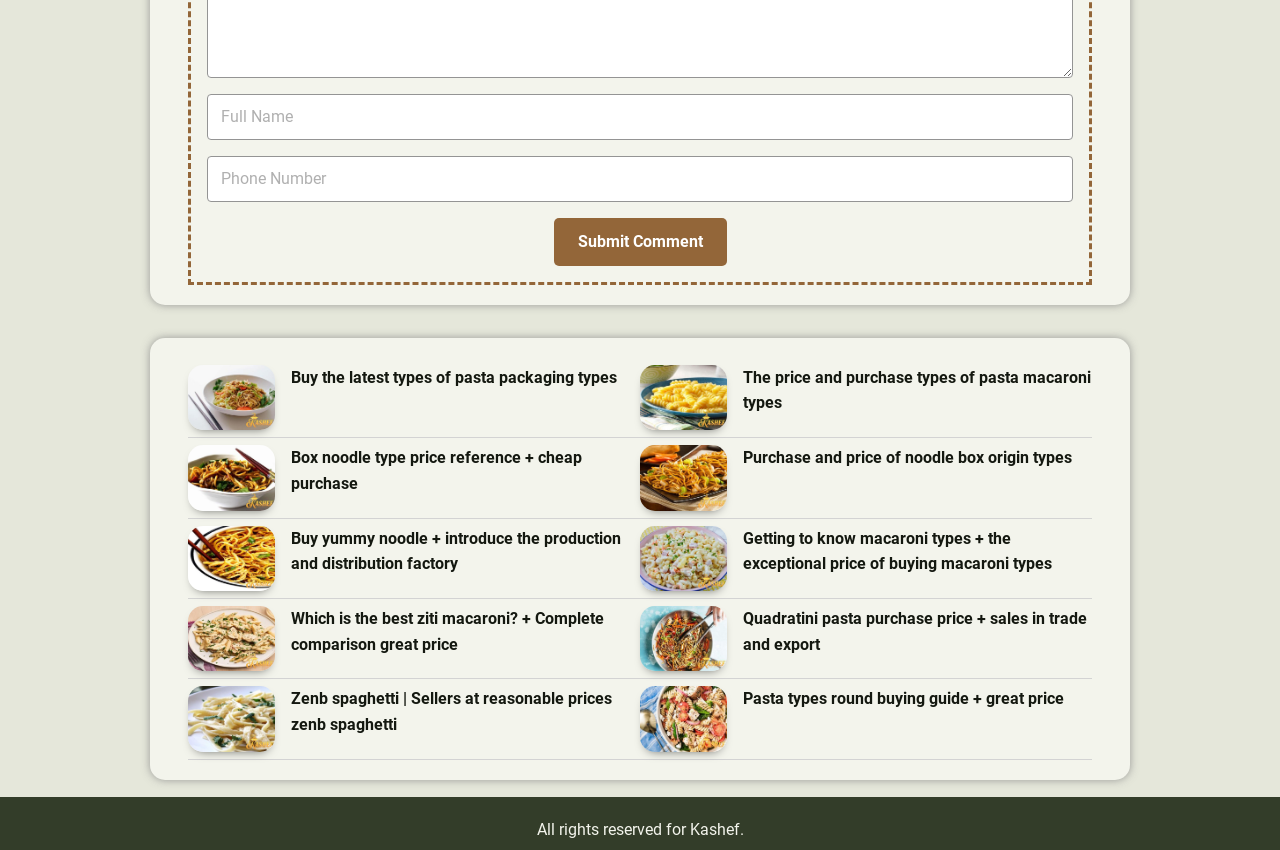Answer the following query concisely with a single word or phrase:
What is the copyright information mentioned at the bottom of the webpage?

All rights reserved for Kashef